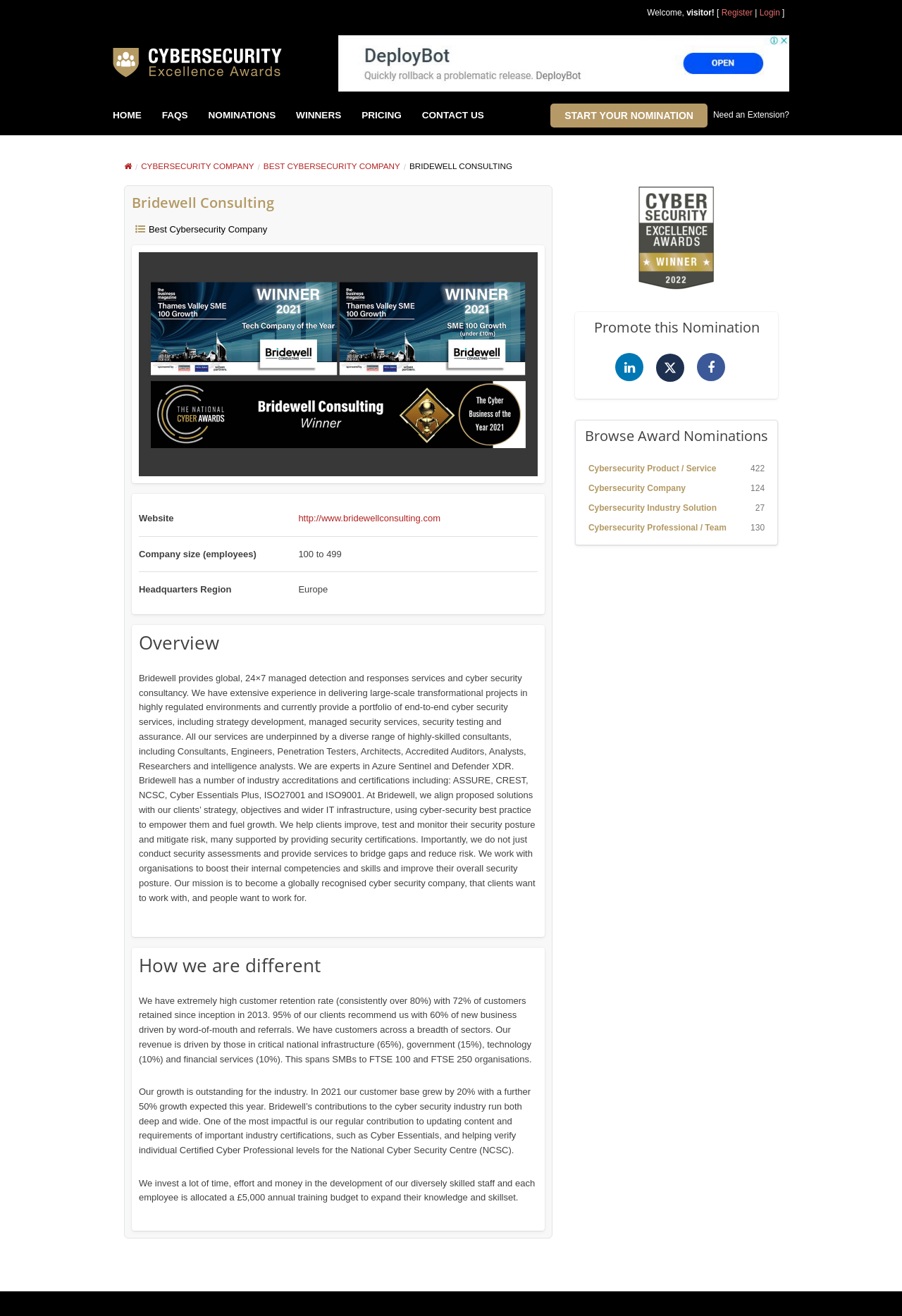What is the purpose of the 'START YOUR NOMINATION' button?
Kindly answer the question with as much detail as you can.

The 'START YOUR NOMINATION' button is likely used to initiate the process of nominating a company or individual for a cybersecurity award, as the webpage appears to be related to the Cybersecurity Excellence Awards.